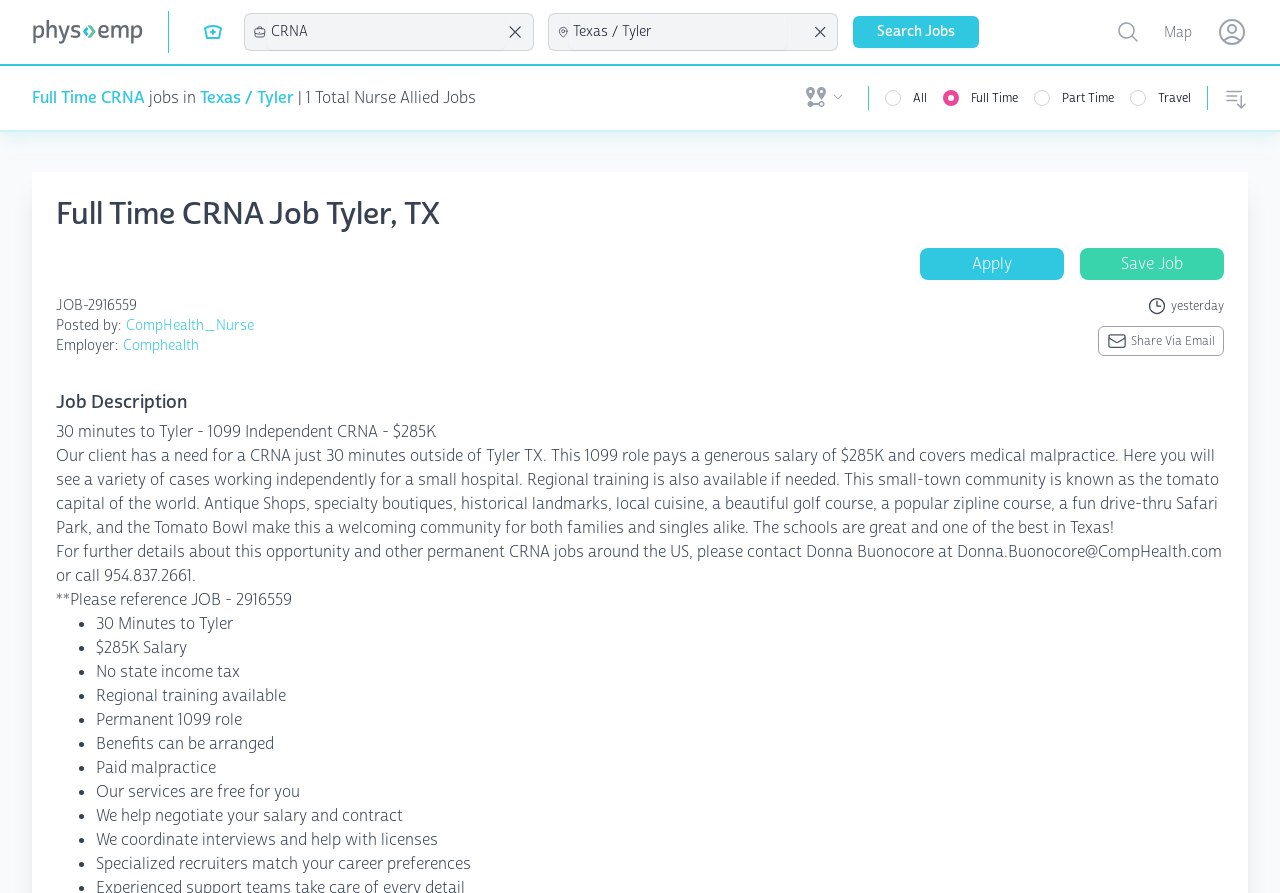What is the salary of the job?
Answer with a single word or short phrase according to what you see in the image.

$285K